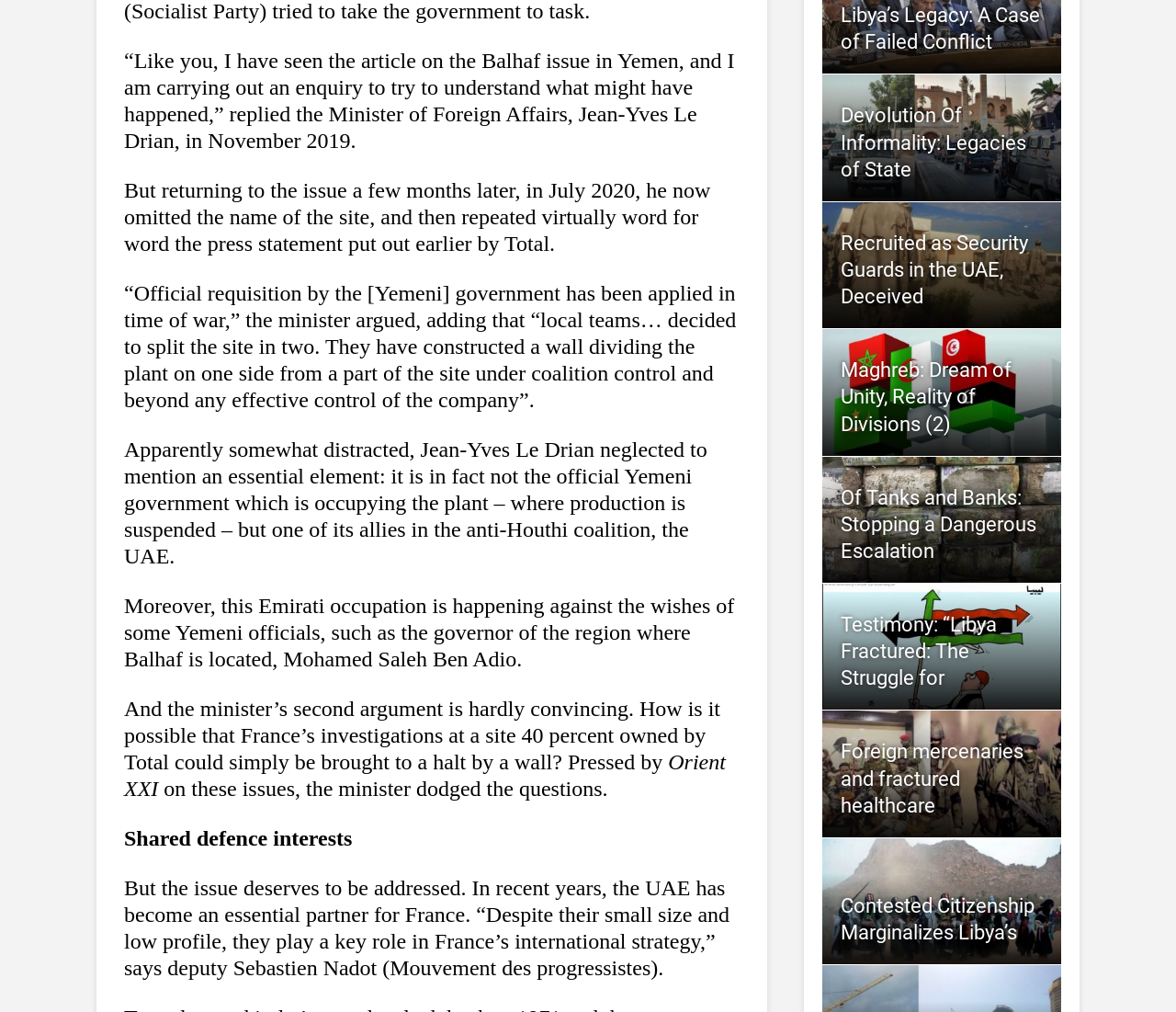Who is the Minister of Foreign Affairs mentioned in the article?
Utilize the image to construct a detailed and well-explained answer.

The article mentions the Minister of Foreign Affairs, Jean-Yves Le Drian, who replied to an enquiry about the Balhaf issue in Yemen in November 2019.